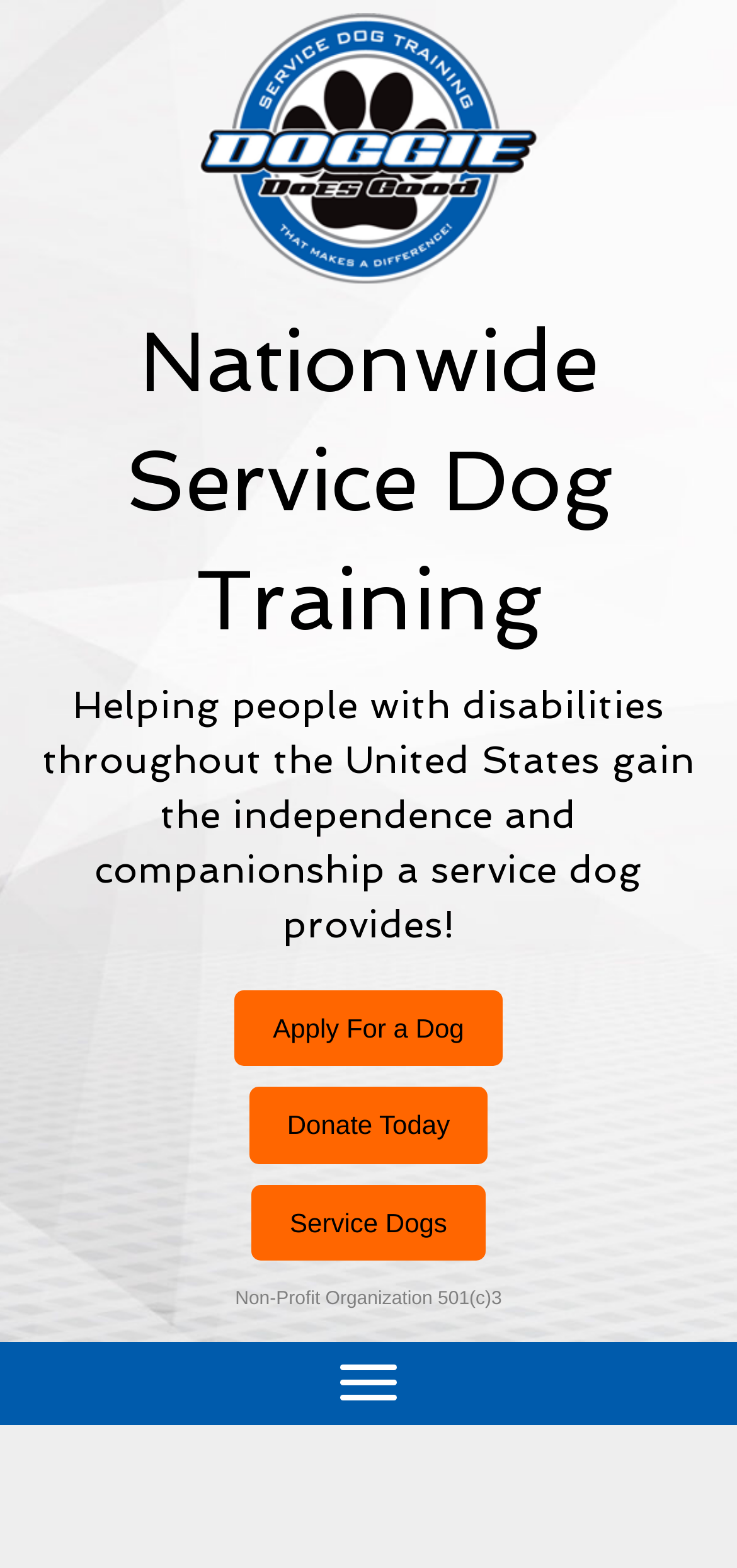Identify and provide the main heading of the webpage.

What can we train?